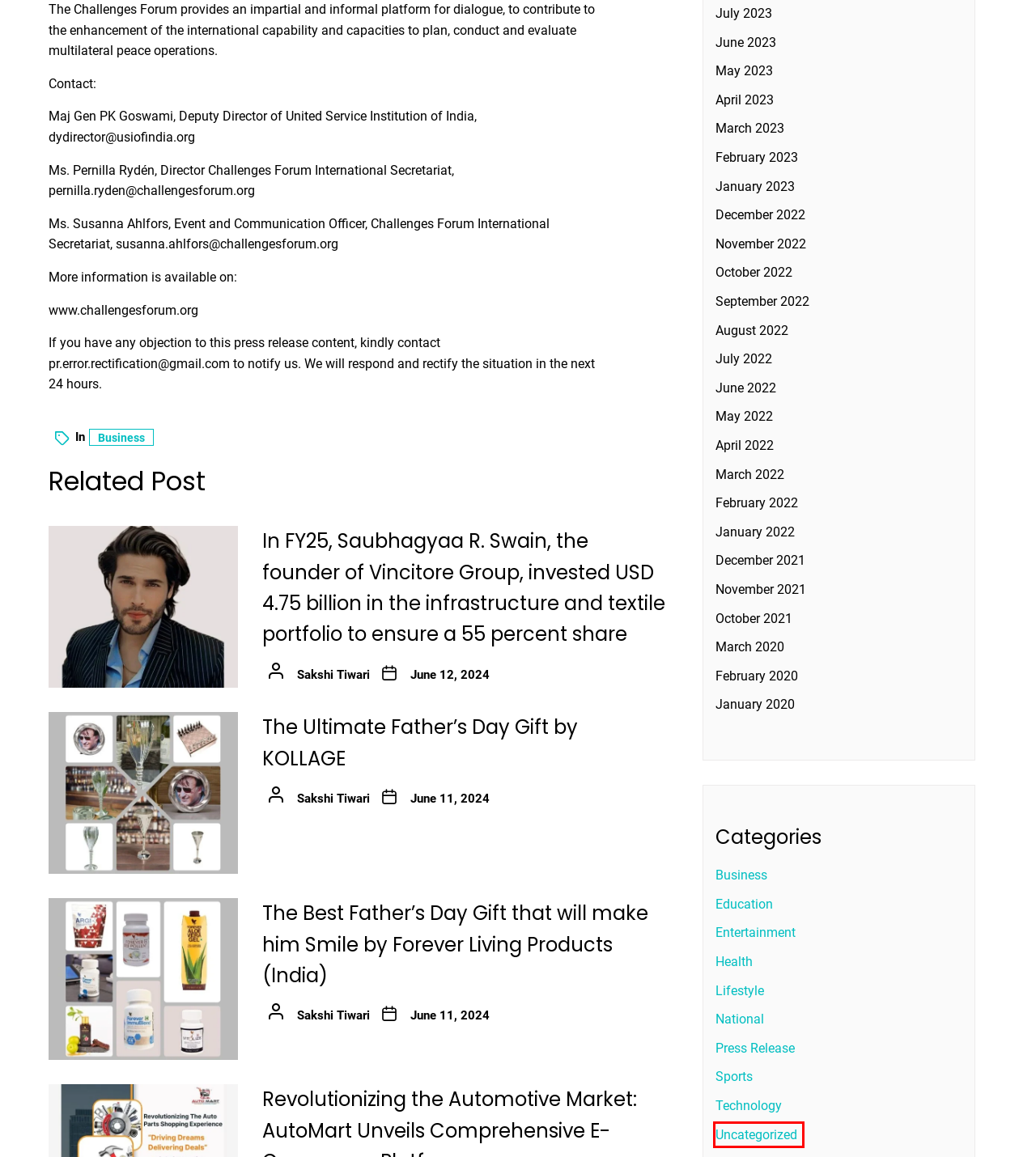You are presented with a screenshot of a webpage containing a red bounding box around an element. Determine which webpage description best describes the new webpage after clicking on the highlighted element. Here are the candidates:
A. Sports – Shekhawati Samachar
B. Uncategorized – Shekhawati Samachar
C. Sakshi Tiwari – Shekhawati Samachar
D. January 2020 – Shekhawati Samachar
E. June 11, 2024 – Shekhawati Samachar
F. Shaping the debate - ChallengesForum
G. May 2023 – Shekhawati Samachar
H. June 2023 – Shekhawati Samachar

B